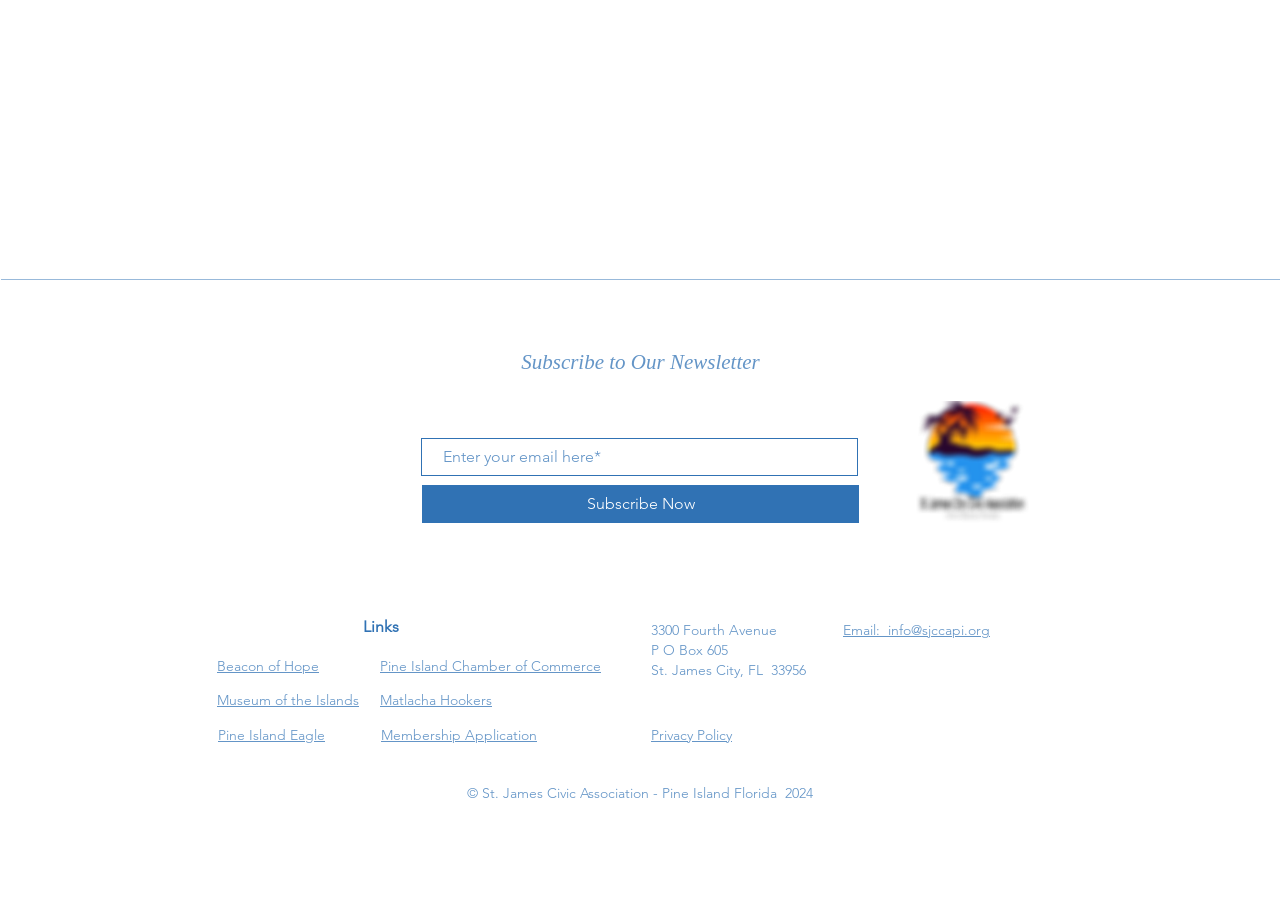Locate the bounding box coordinates of the clickable region to complete the following instruction: "Send an email to info@sjccapi.org."

[0.659, 0.69, 0.773, 0.71]